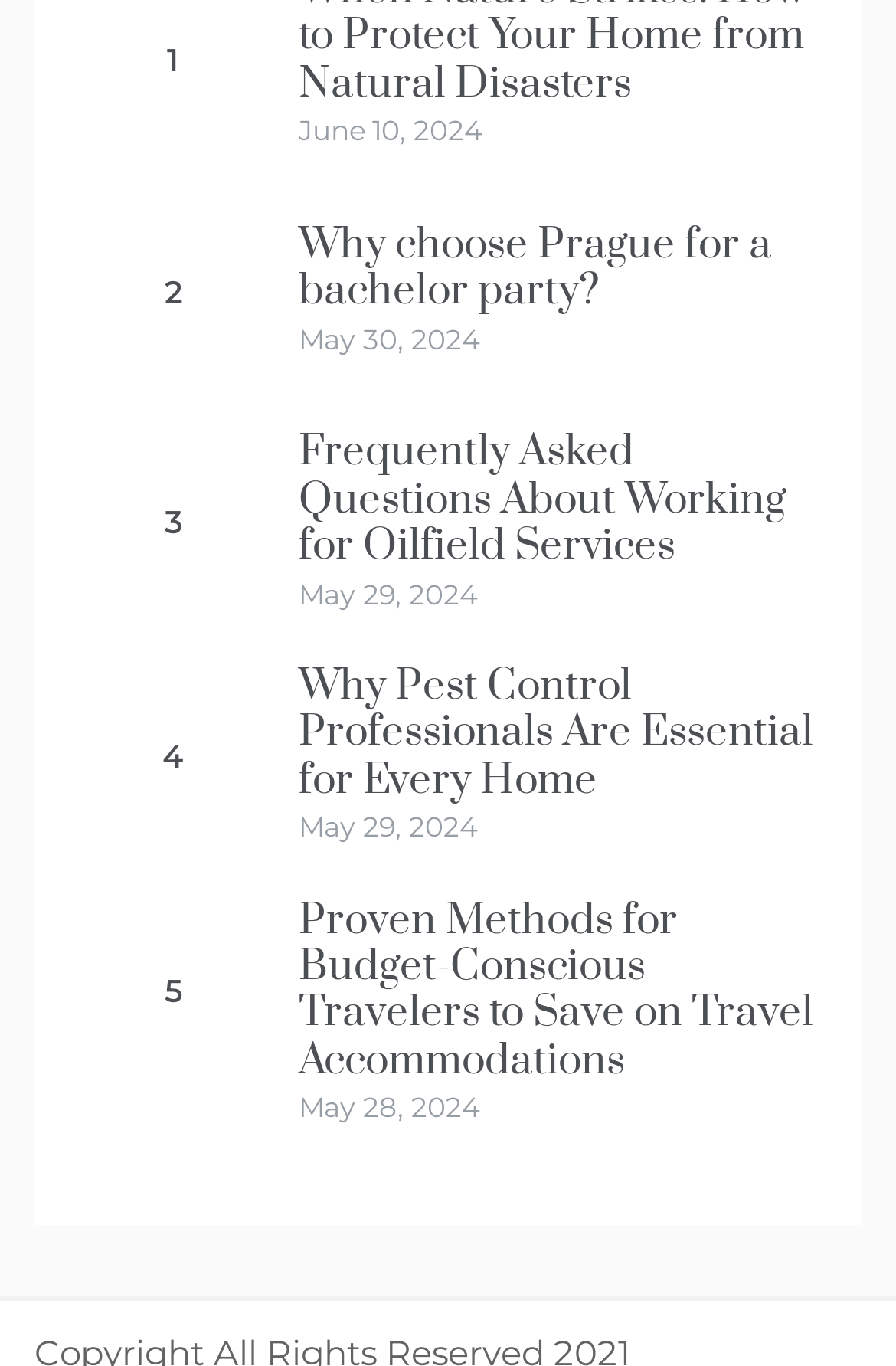What is the topic of the second article?
Please use the visual content to give a single word or phrase answer.

Frequently Asked Questions About Working for Oilfield Services